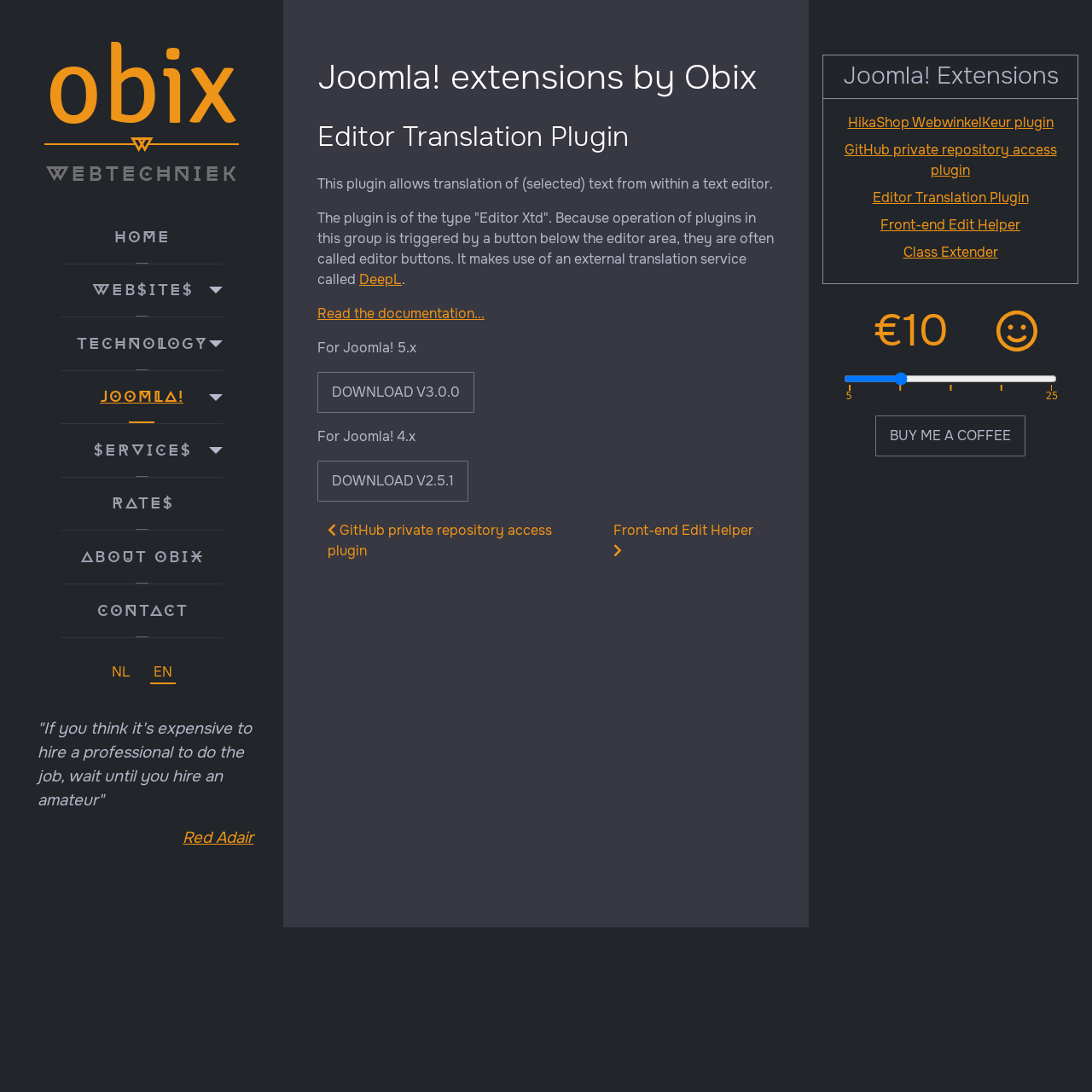Identify and provide the bounding box coordinates of the UI element described: "Privacy Policy". The coordinates should be formatted as [left, top, right, bottom], with each number being a float between 0 and 1.

None